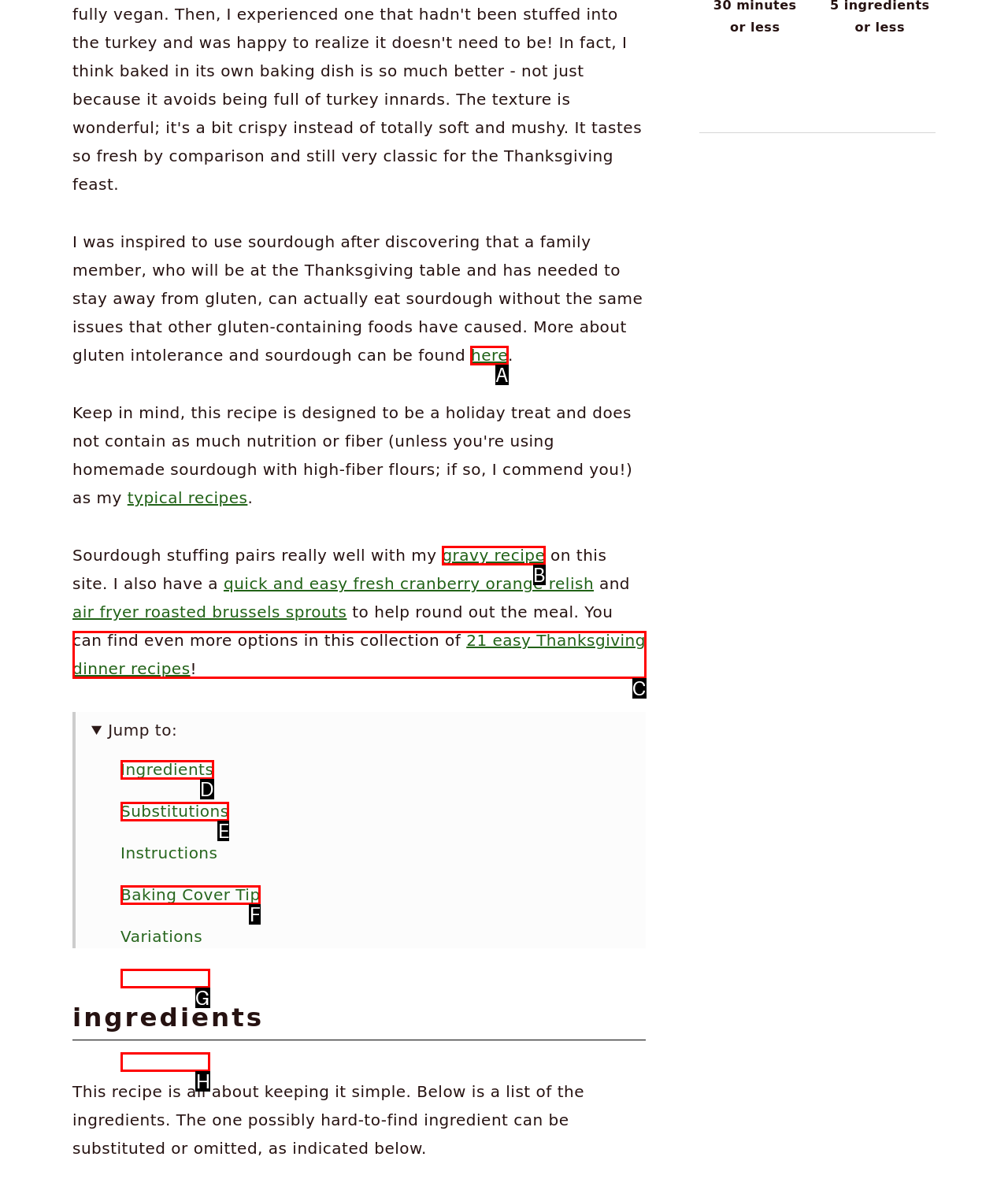Identify the HTML element that should be clicked to accomplish the task: Click the link to view the gravy recipe
Provide the option's letter from the given choices.

B